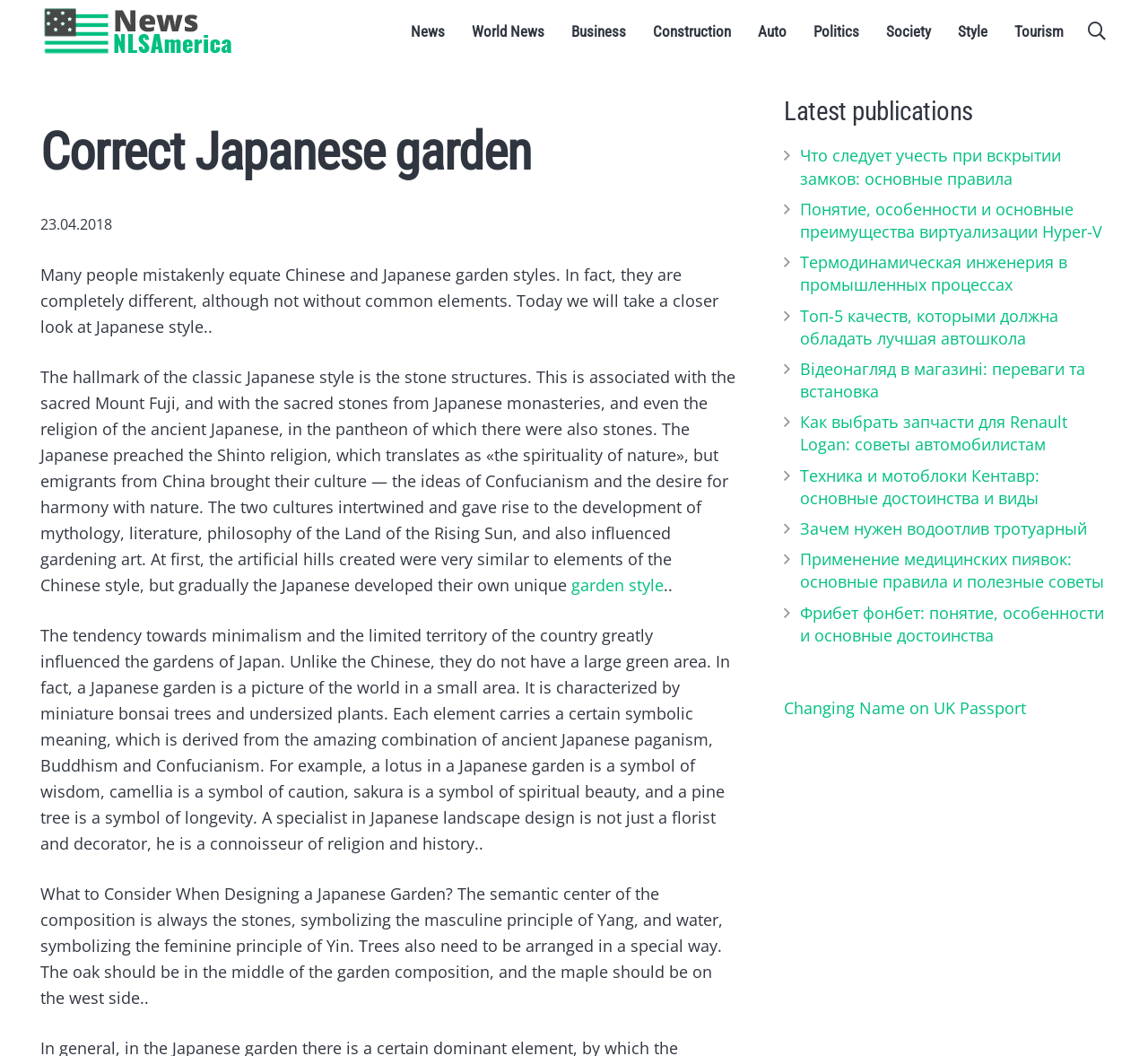Identify the bounding box coordinates of the specific part of the webpage to click to complete this instruction: "Browse the latest publications".

[0.683, 0.09, 0.965, 0.122]